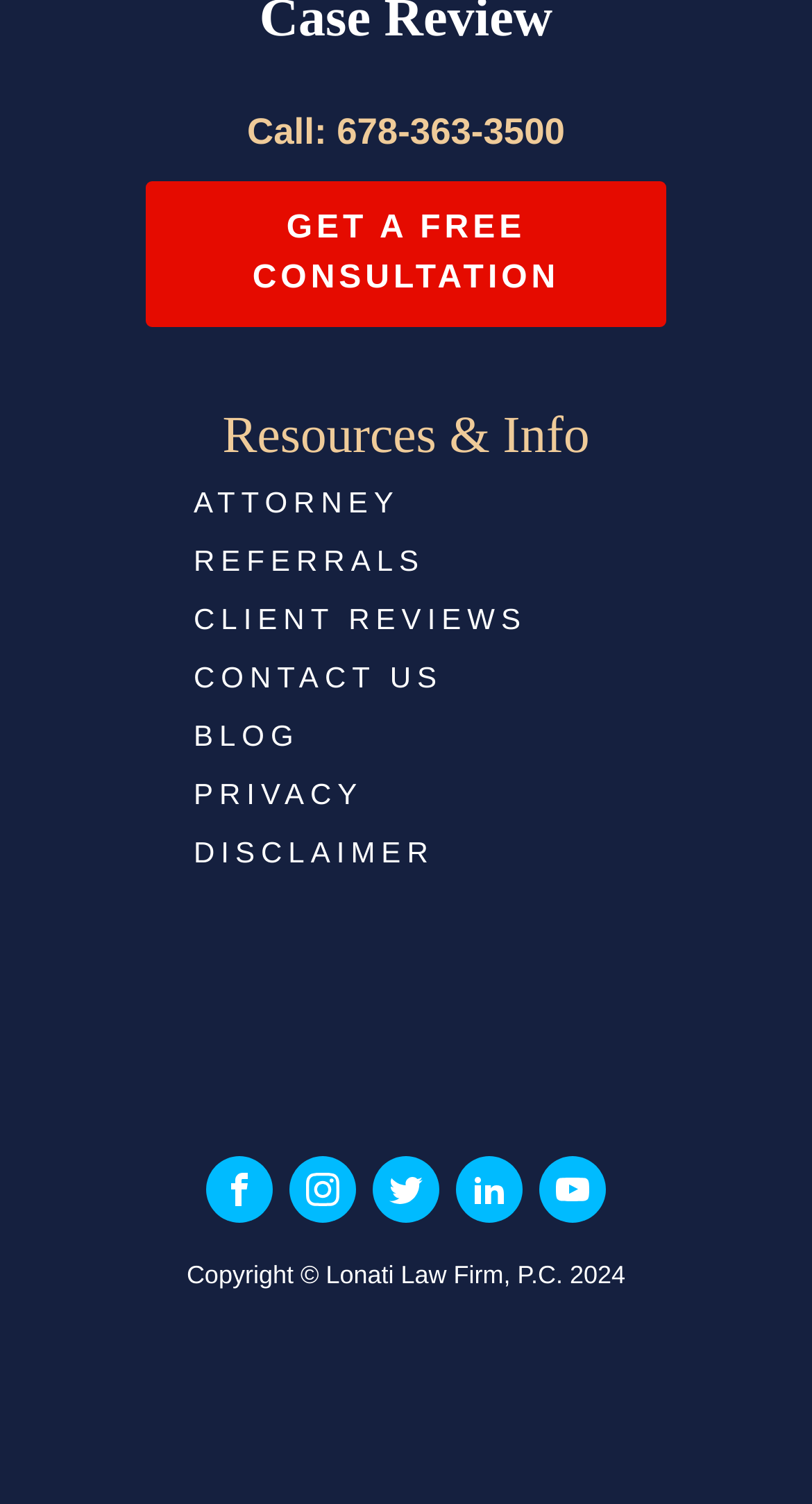From the details in the image, provide a thorough response to the question: How many social media platforms are linked?

The webpage has links to five social media platforms: Facebook, Instagram, Twitter, LinkedIn, and YouTube. These links are located at the bottom of the webpage and are represented by their respective icons.